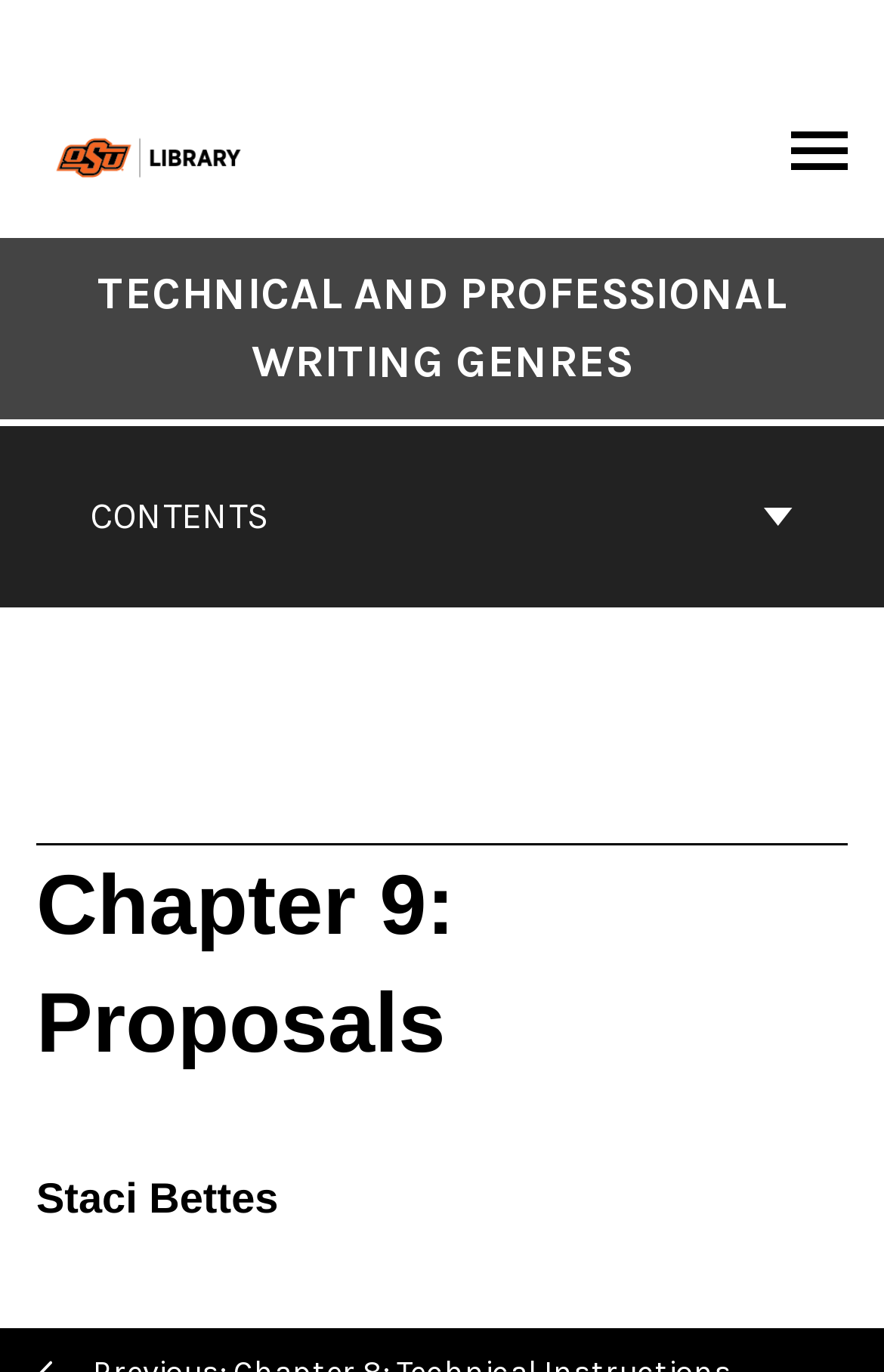Offer an in-depth caption of the entire webpage.

The webpage is about Chapter 9: Proposals in the context of Technical and Professional Writing Genres. At the top left corner, there is a logo for OPEN OKSTATE, accompanied by a link to OPEN OKSTATE. On the top right corner, there is a link to toggle the menu. 

Below the top section, there is a navigation menu for Book Contents, which spans the entire width of the page. Within this menu, there is a button labeled "CONTENTS" and a heading that allows users to navigate to the cover page of Technical and Professional Writing Genres. The cover page heading contains a link with the title "TECHNICAL AND PROFESSIONAL WRITING GENRES".

Further down the page, there is a header section that occupies most of the page width. This section contains a heading with the title "Chapter 9: Proposals" and a static text element displaying the author's name, "Staci Bettes". 

At the bottom of the page, there is a button labeled "BACK TO TOP" with an accompanying icon, positioned near the center of the page.